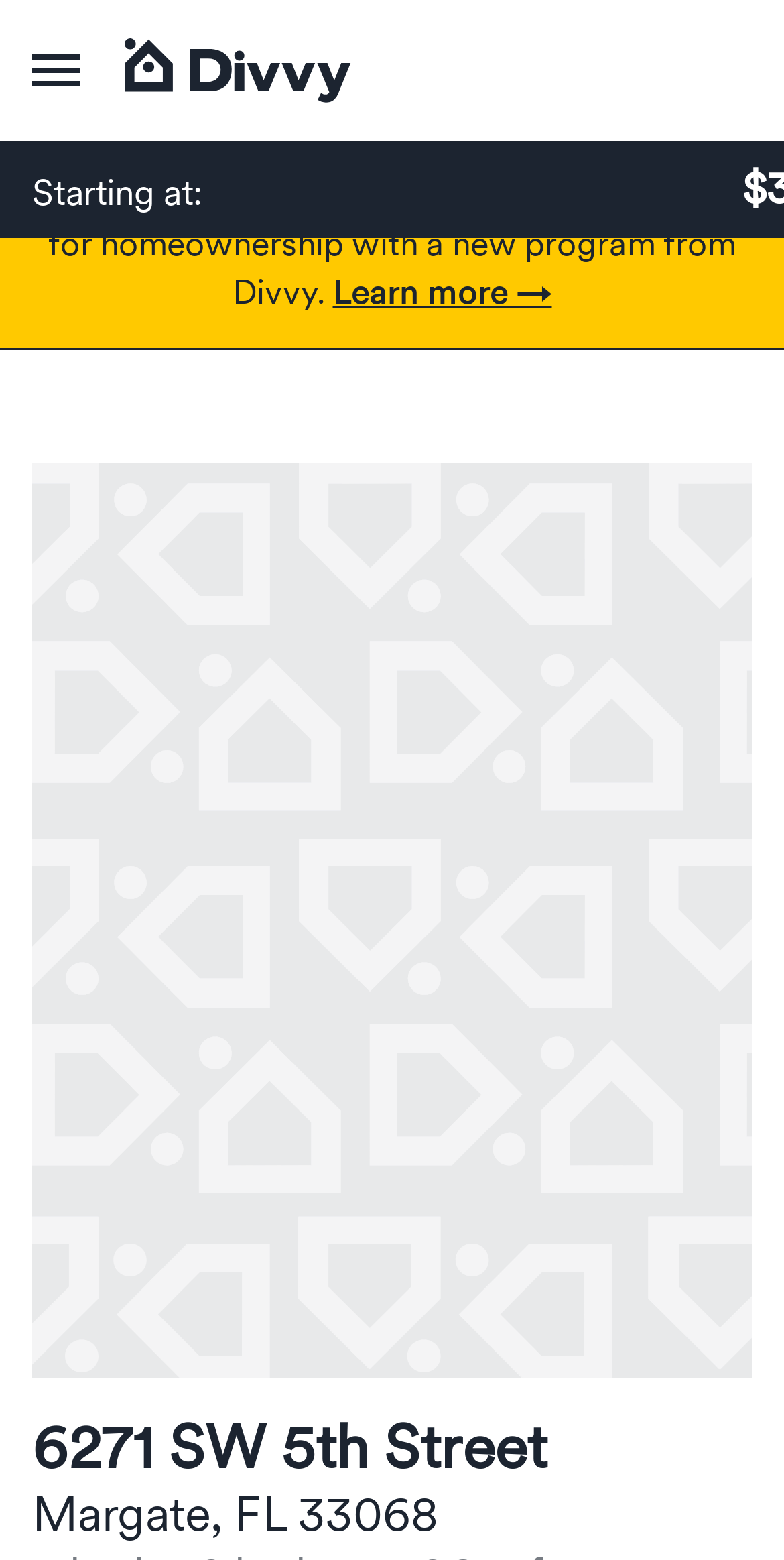Respond to the question below with a single word or phrase: Is there a navigation menu on the webpage?

Yes